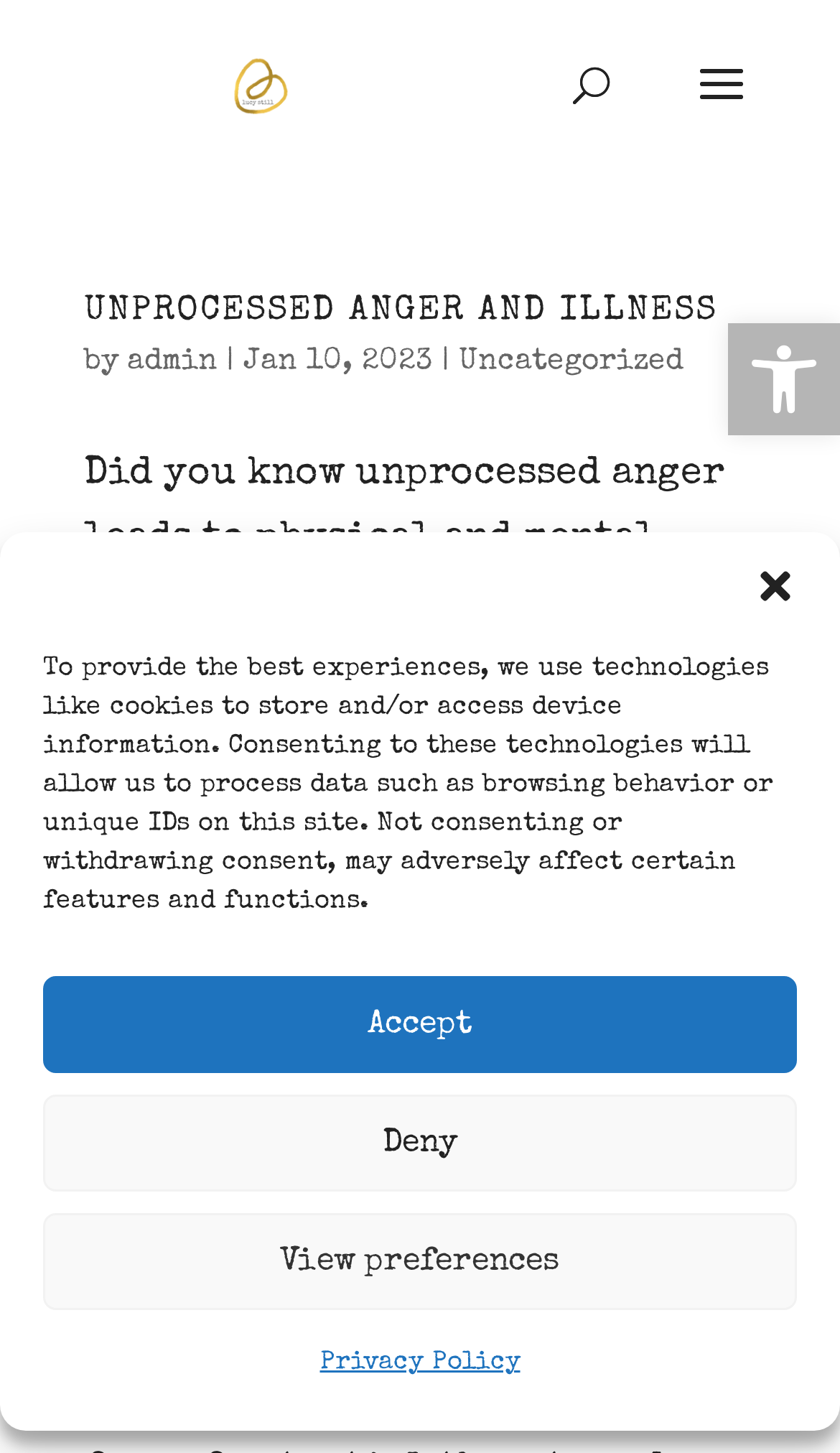Give a one-word or one-phrase response to the question:
Is the website related to a personal blog?

Yes